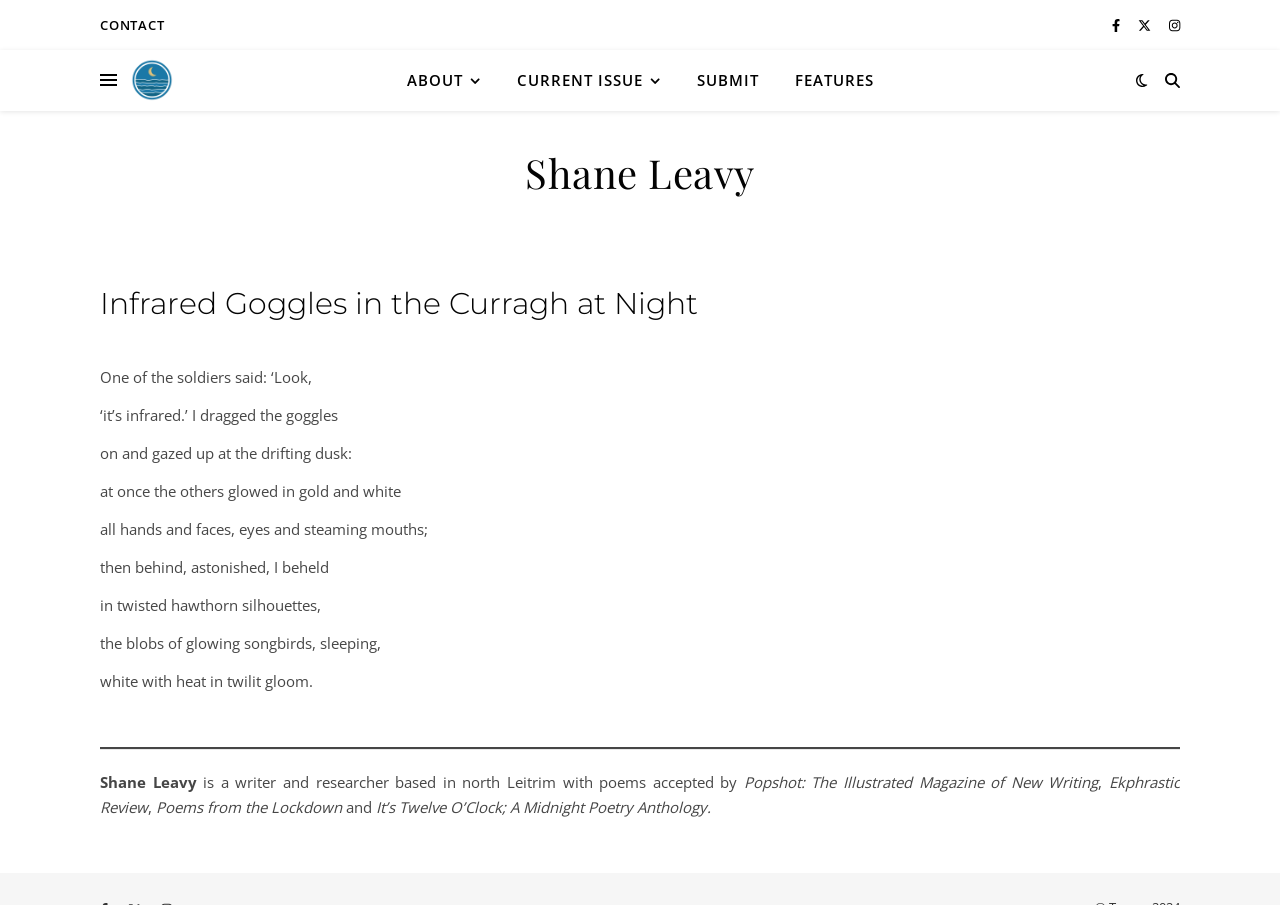Please examine the image and provide a detailed answer to the question: What is the author's name?

The author's name is mentioned in the header section of the webpage, and it is also mentioned again at the bottom of the page, along with a brief description of the author.